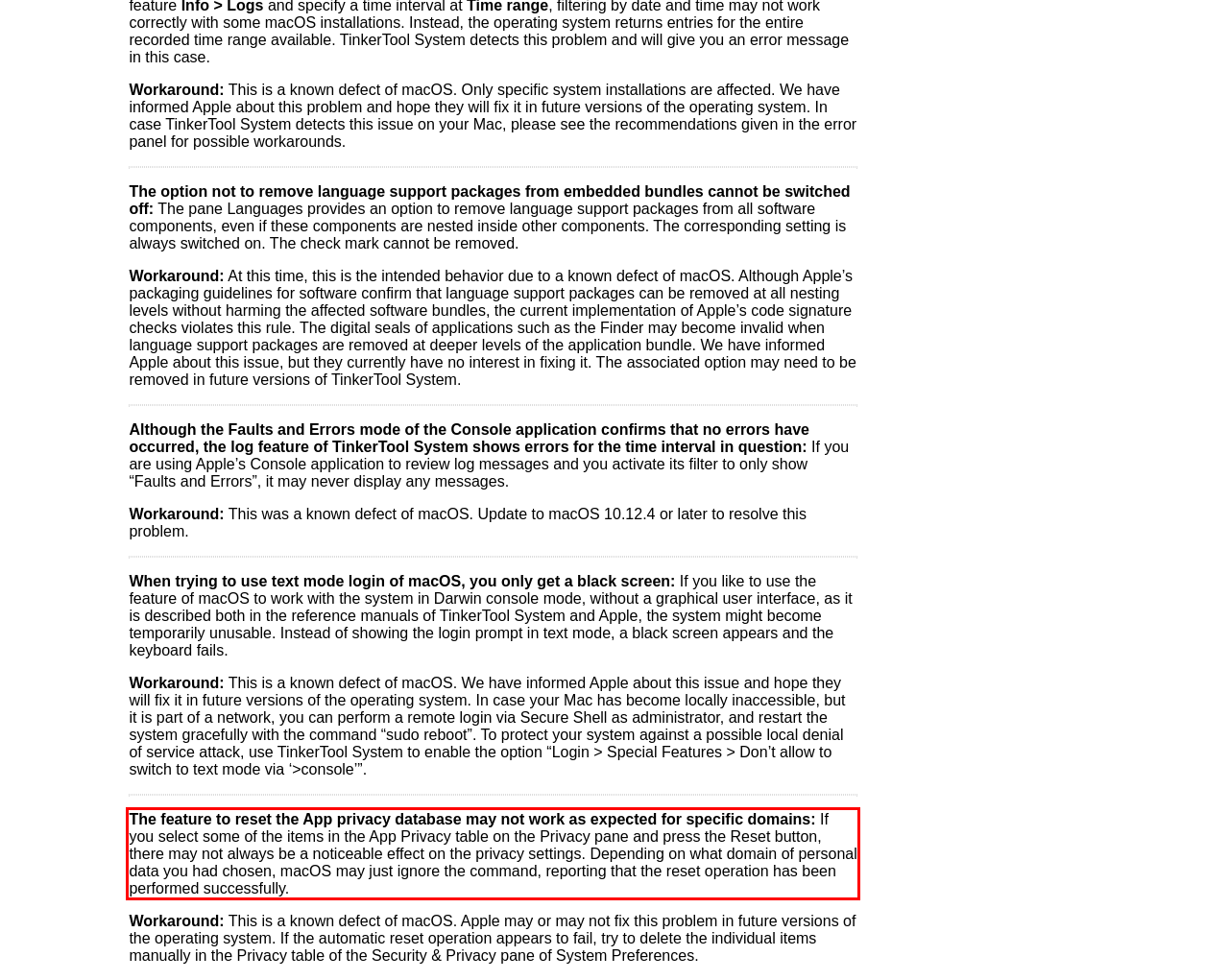Analyze the red bounding box in the provided webpage screenshot and generate the text content contained within.

The feature to reset the App privacy database may not work as expected for specific domains: If you select some of the items in the App Privacy table on the Privacy pane and press the Reset button, there may not always be a noticeable effect on the privacy settings. Depending on what domain of personal data you had chosen, macOS may just ignore the command, reporting that the reset operation has been performed successfully.